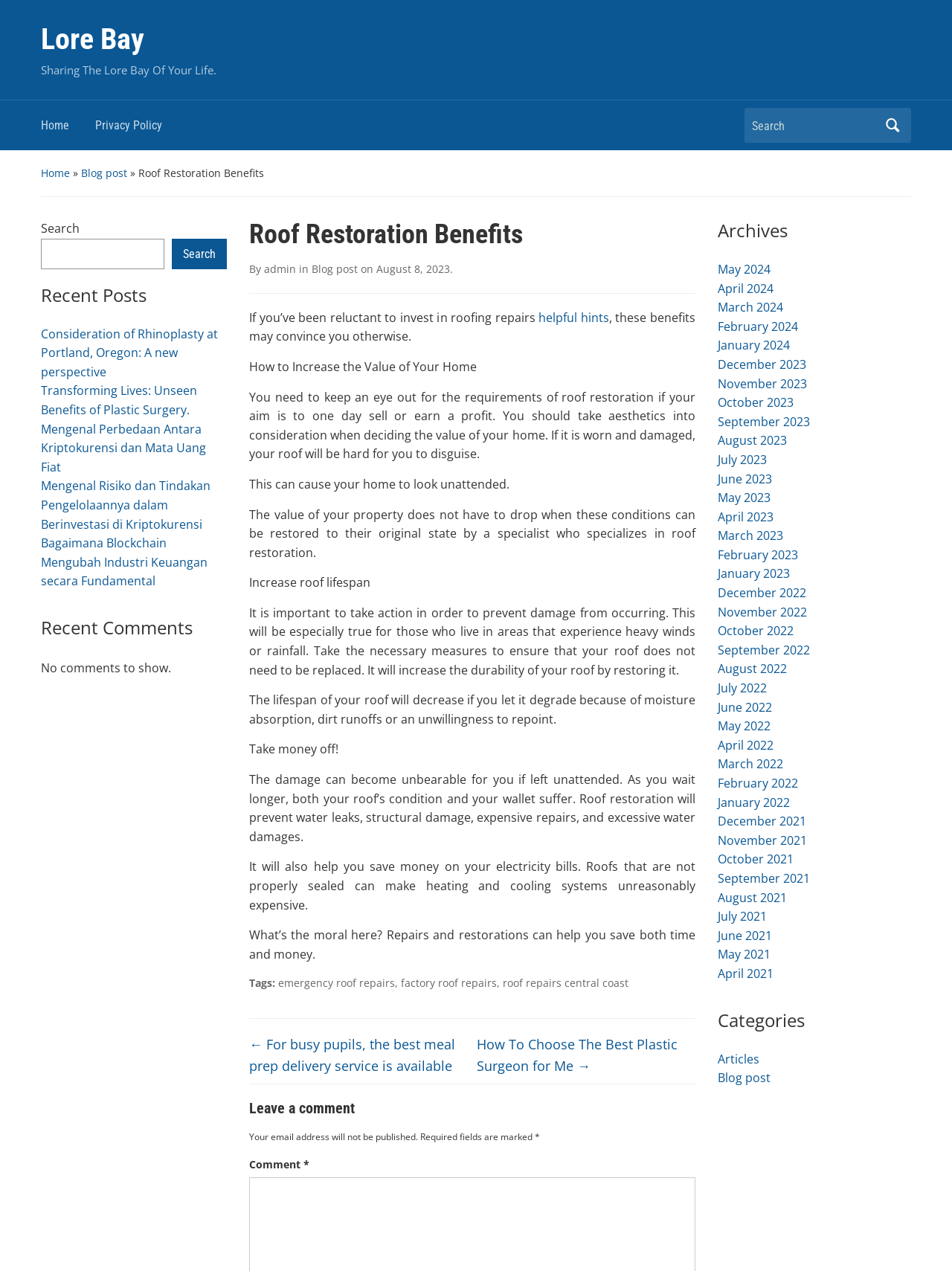Please provide a comprehensive response to the question below by analyzing the image: 
What is the author of the blog post?

I determined the author of the blog post by looking at the link 'admin' which is located at [0.277, 0.206, 0.311, 0.217] and is a child of the element with the text 'By'.